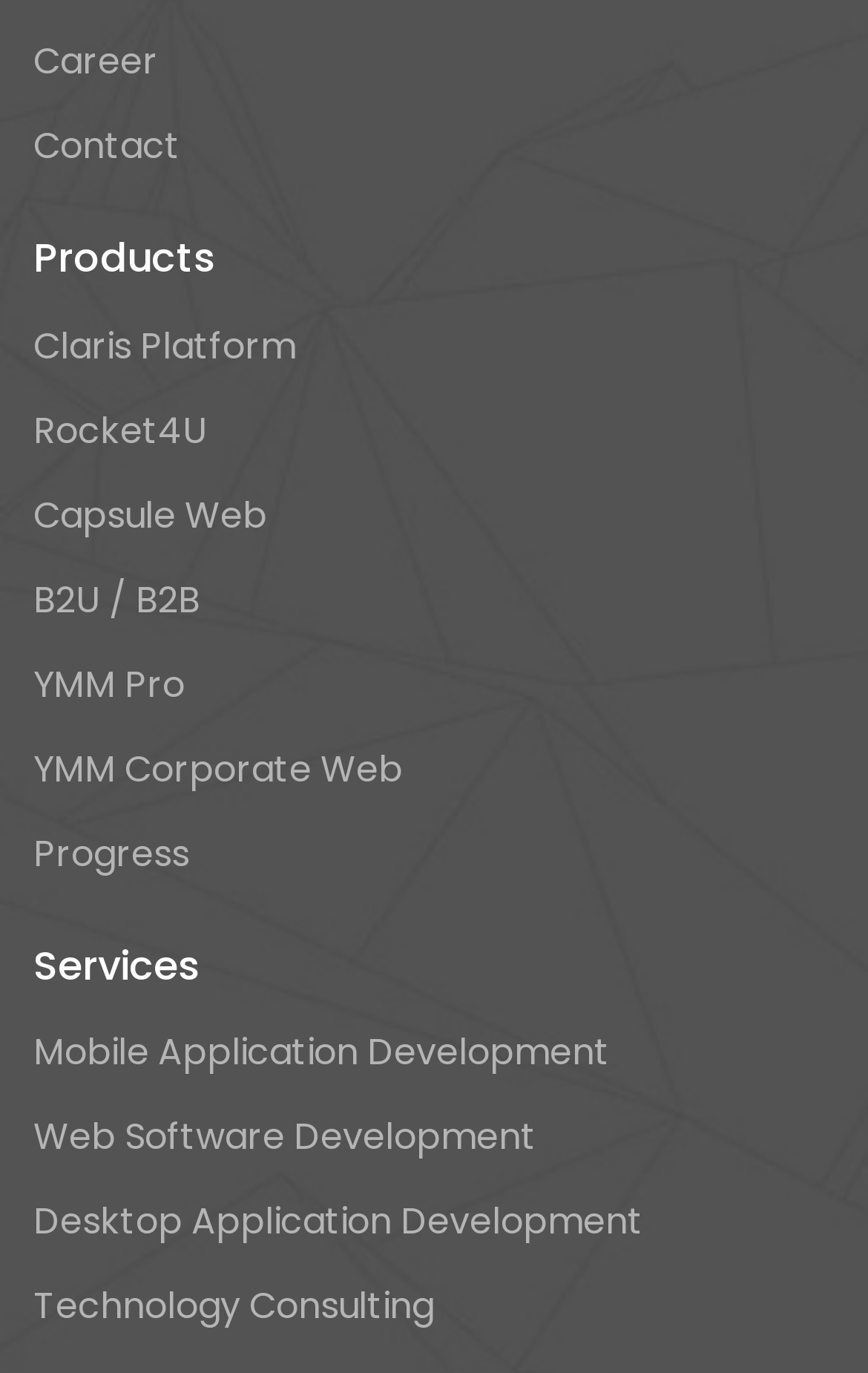How many links are in the top navigation?
From the details in the image, provide a complete and detailed answer to the question.

I counted the number of link elements in the top navigation and found that there are 2 links: 'Career' and 'Contact'.